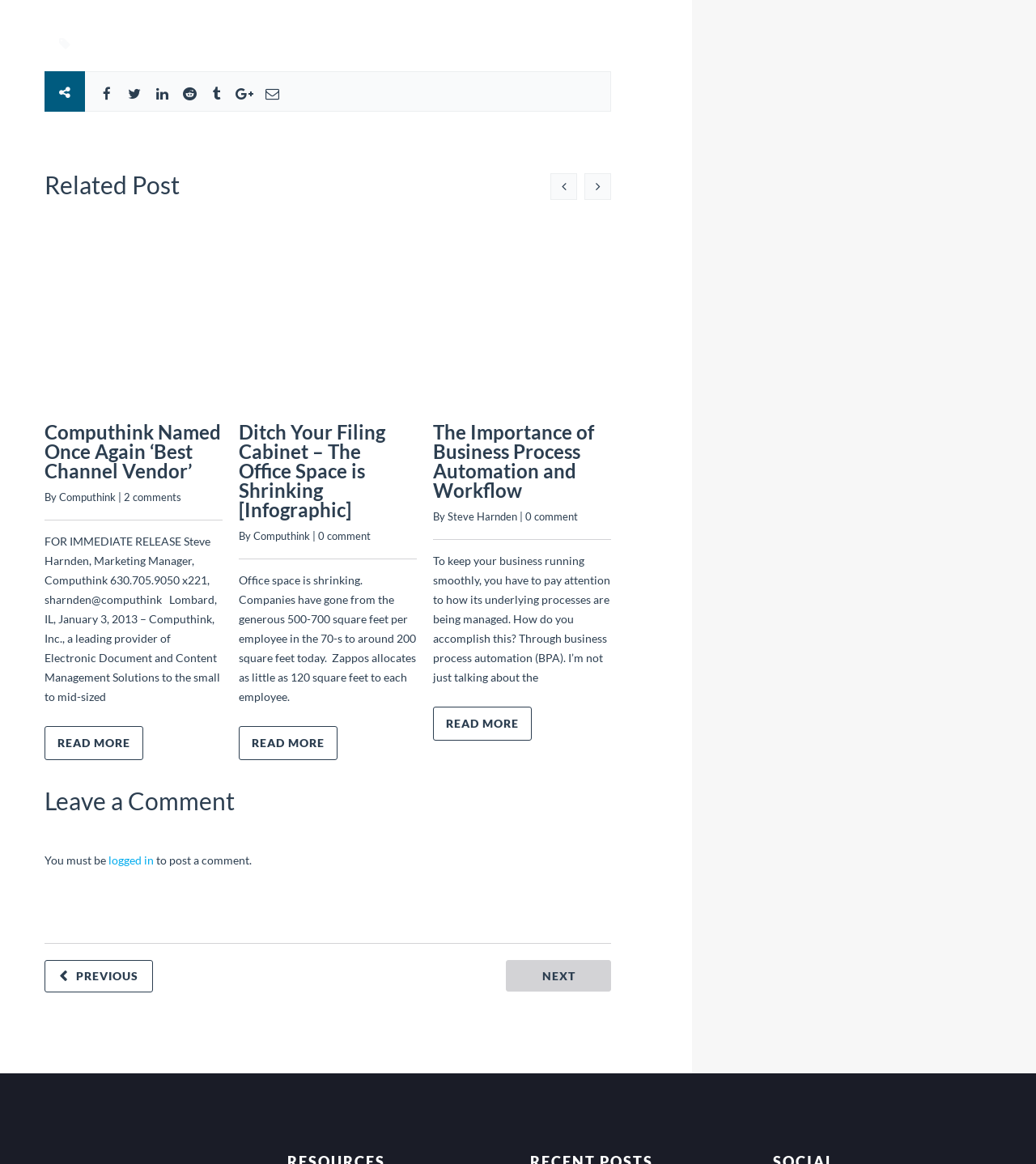Identify the bounding box for the described UI element. Provide the coordinates in (top-left x, top-left y, bottom-right x, bottom-right y) format with values ranging from 0 to 1: Steve Harnden

[0.432, 0.438, 0.499, 0.449]